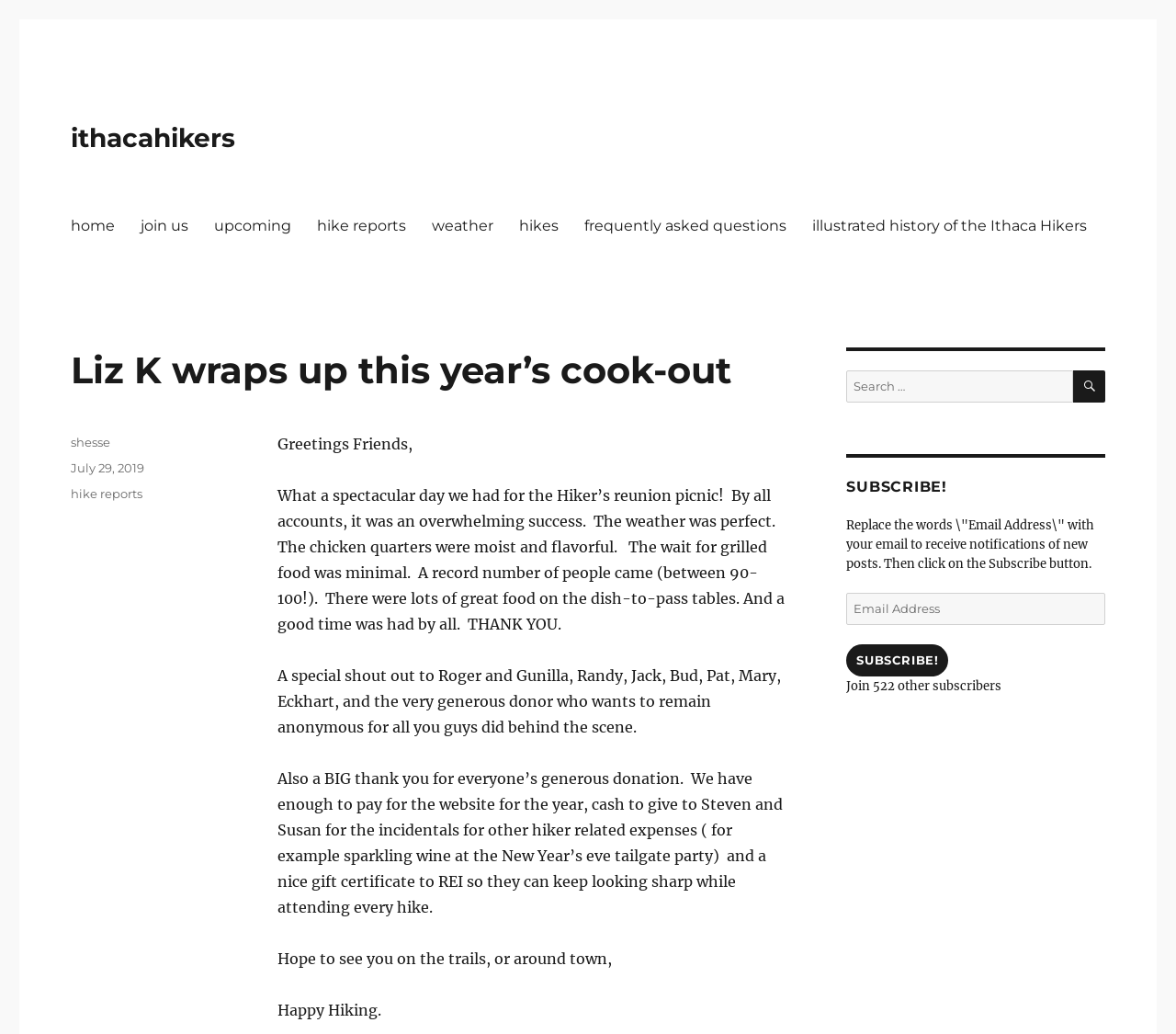Determine the bounding box coordinates of the clickable element necessary to fulfill the instruction: "Visit the 'join us' page". Provide the coordinates as four float numbers within the 0 to 1 range, i.e., [left, top, right, bottom].

[0.109, 0.199, 0.171, 0.236]